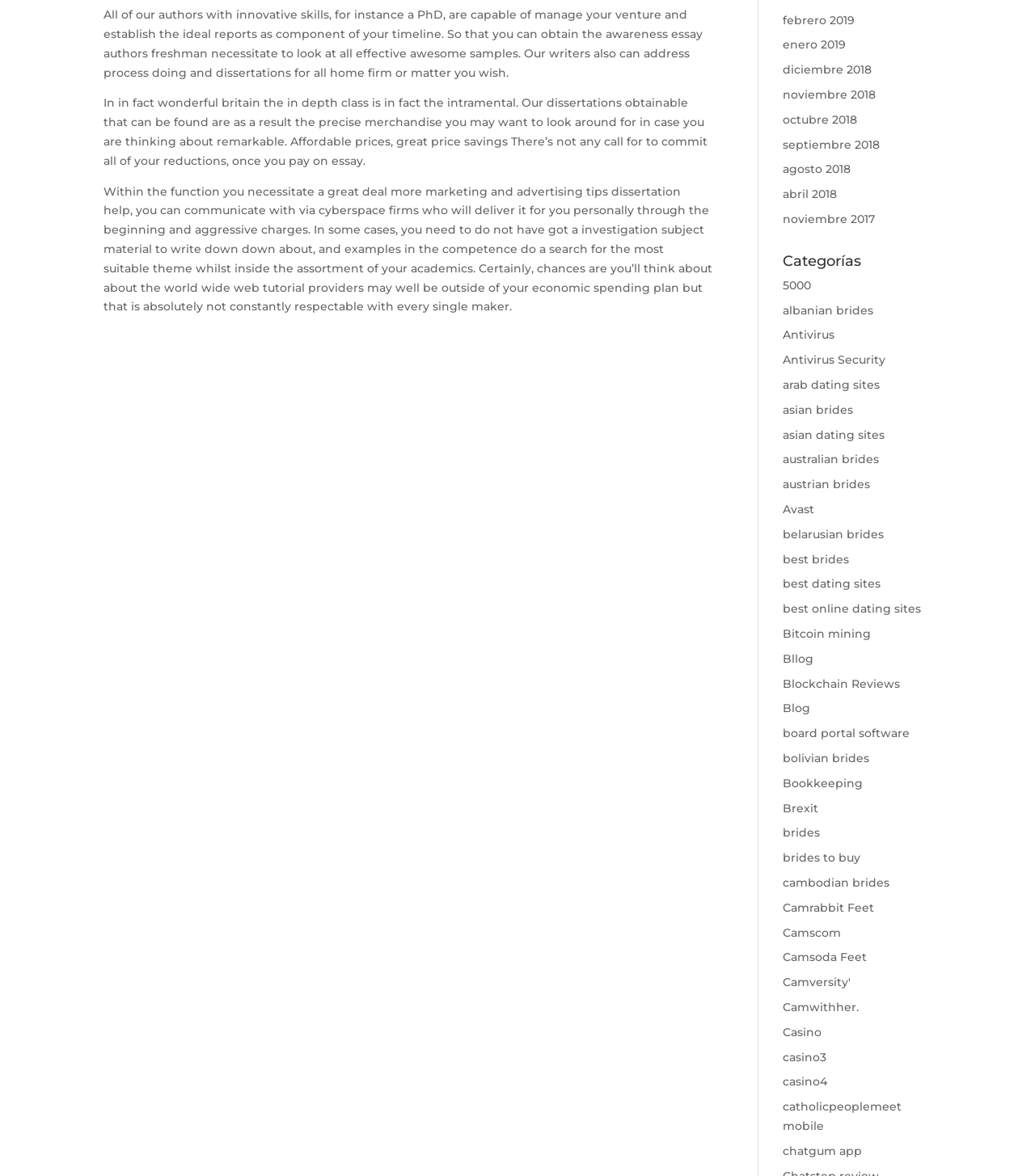Please specify the bounding box coordinates of the area that should be clicked to accomplish the following instruction: "Click the 'HOME' link". The coordinates should consist of four float numbers between 0 and 1, i.e., [left, top, right, bottom].

None